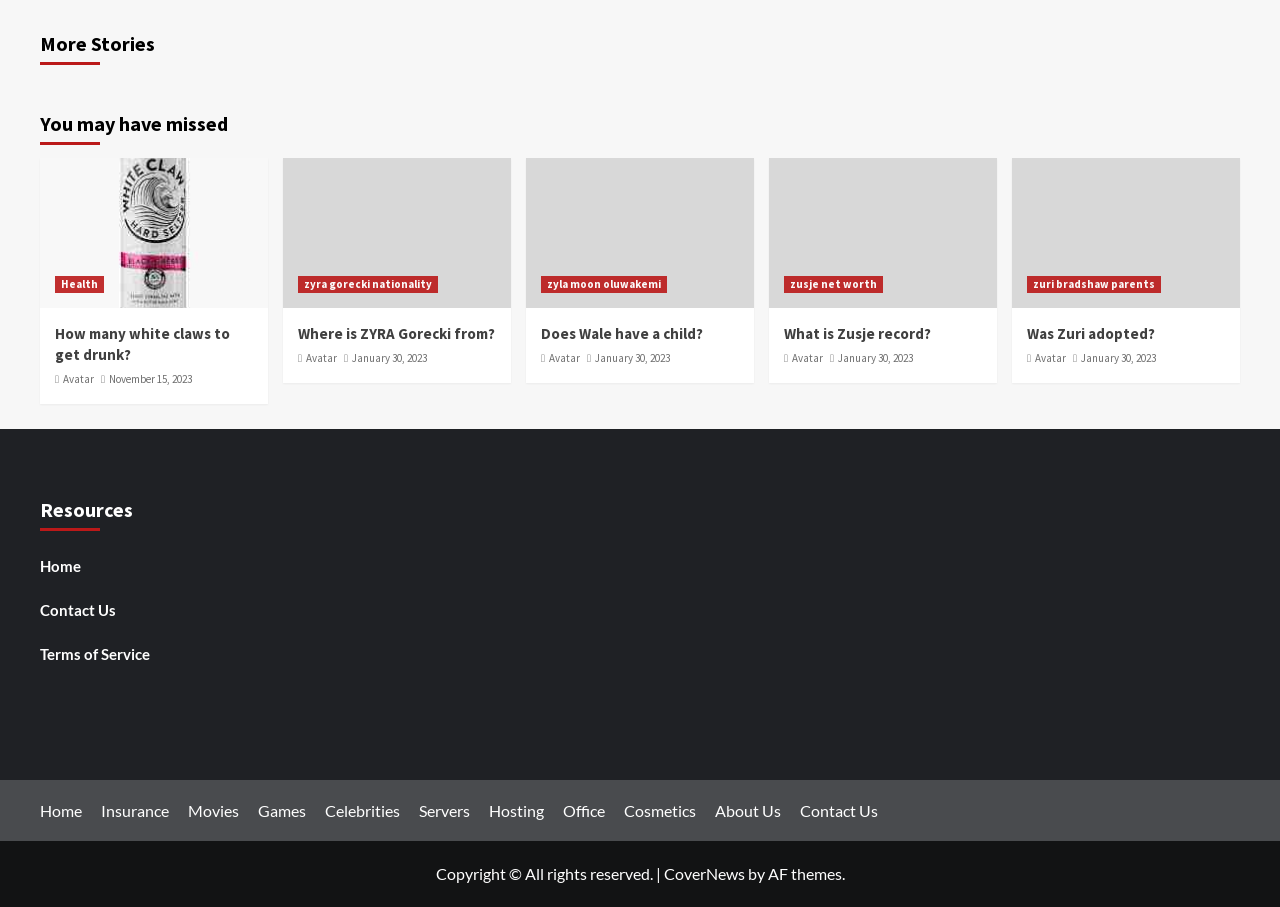Find the bounding box coordinates of the clickable area required to complete the following action: "Read 'How many white claws to get drunk?' article".

[0.043, 0.356, 0.198, 0.402]